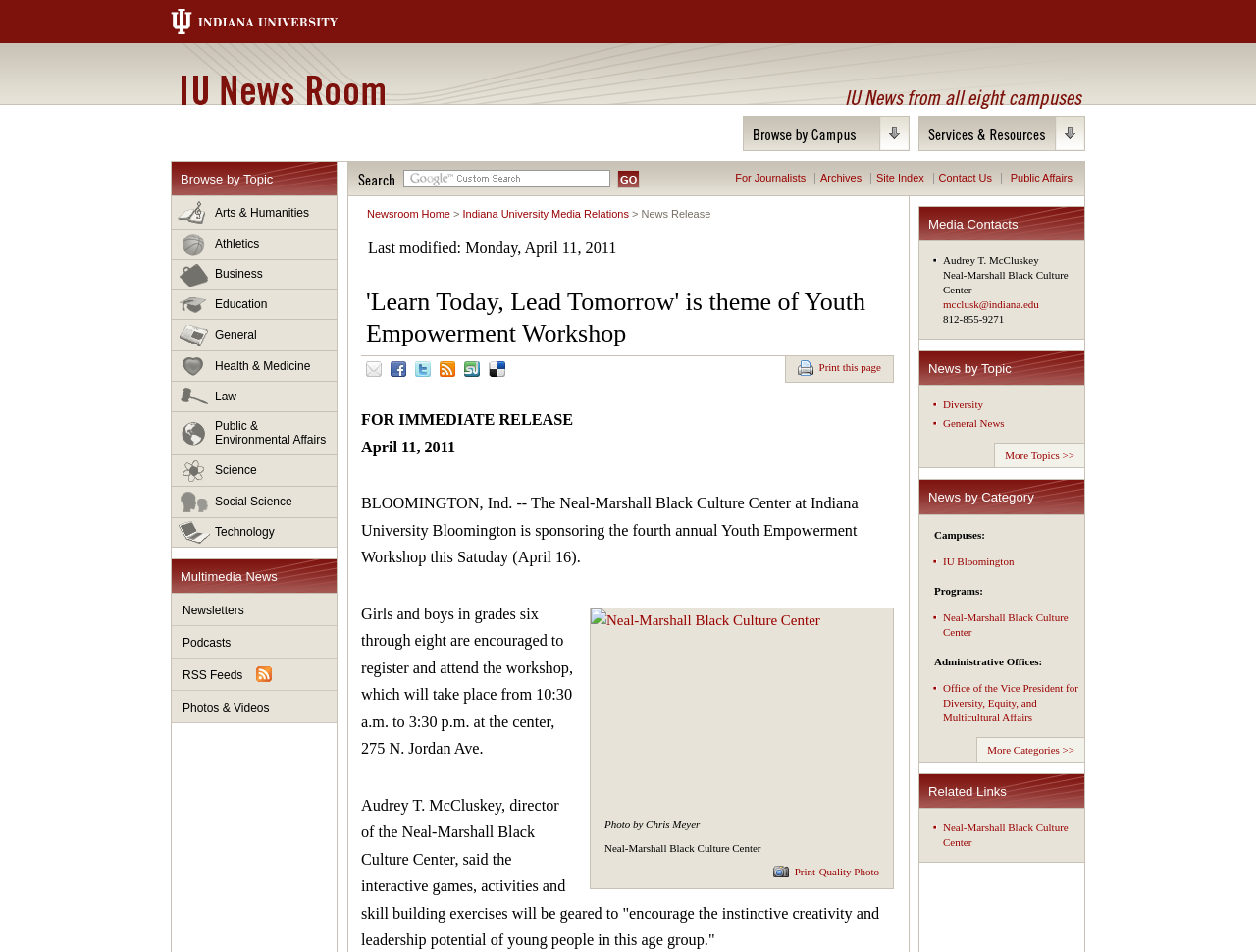Please find the bounding box for the following UI element description. Provide the coordinates in (top-left x, top-left y, bottom-right x, bottom-right y) format, with values between 0 and 1: GlacierHub

None